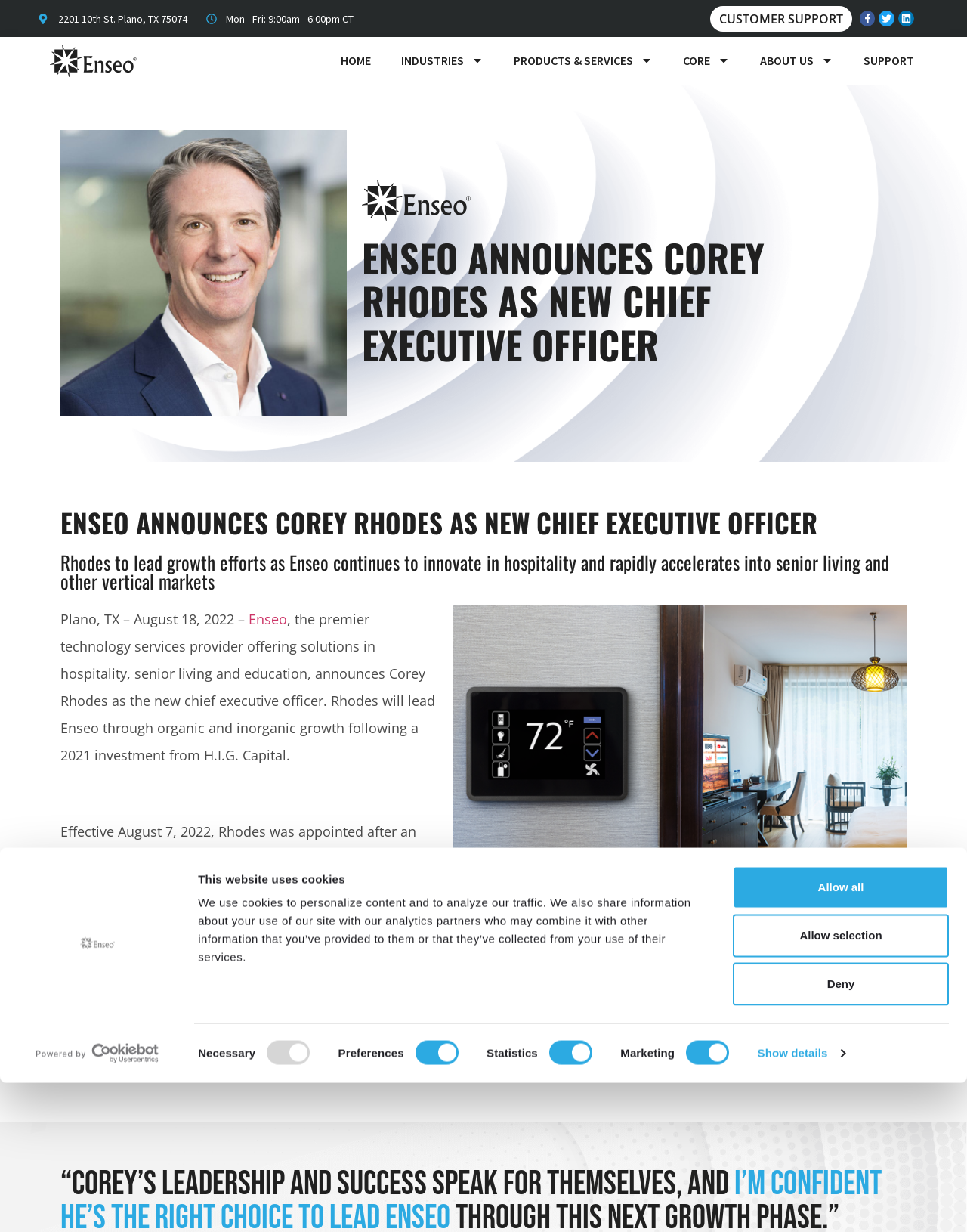Please determine the bounding box coordinates of the element's region to click in order to carry out the following instruction: "Click the 'Allow selection' button". The coordinates should be four float numbers between 0 and 1, i.e., [left, top, right, bottom].

[0.758, 0.648, 0.981, 0.683]